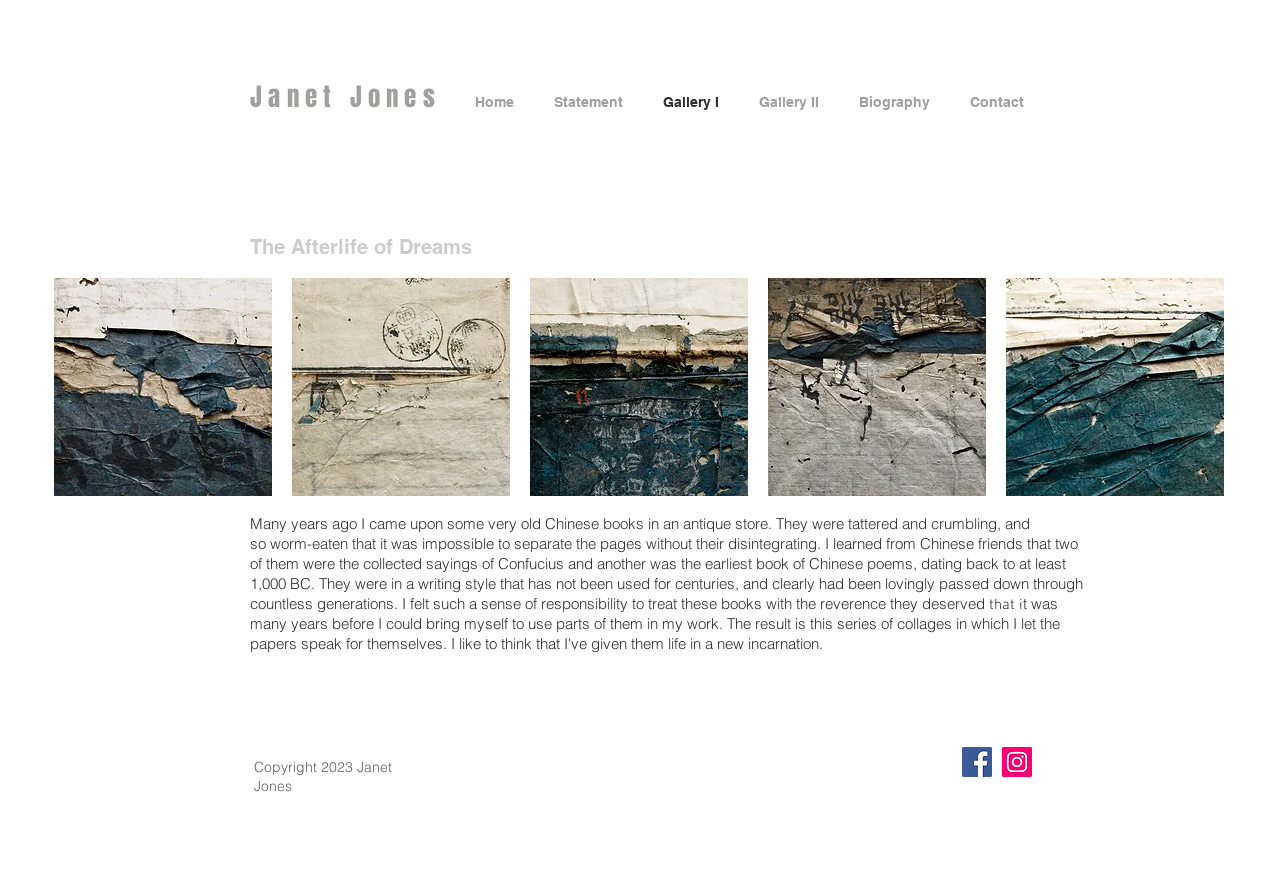Pinpoint the bounding box coordinates for the area that should be clicked to perform the following instruction: "Go to 'Gallery II'".

[0.573, 0.101, 0.652, 0.134]